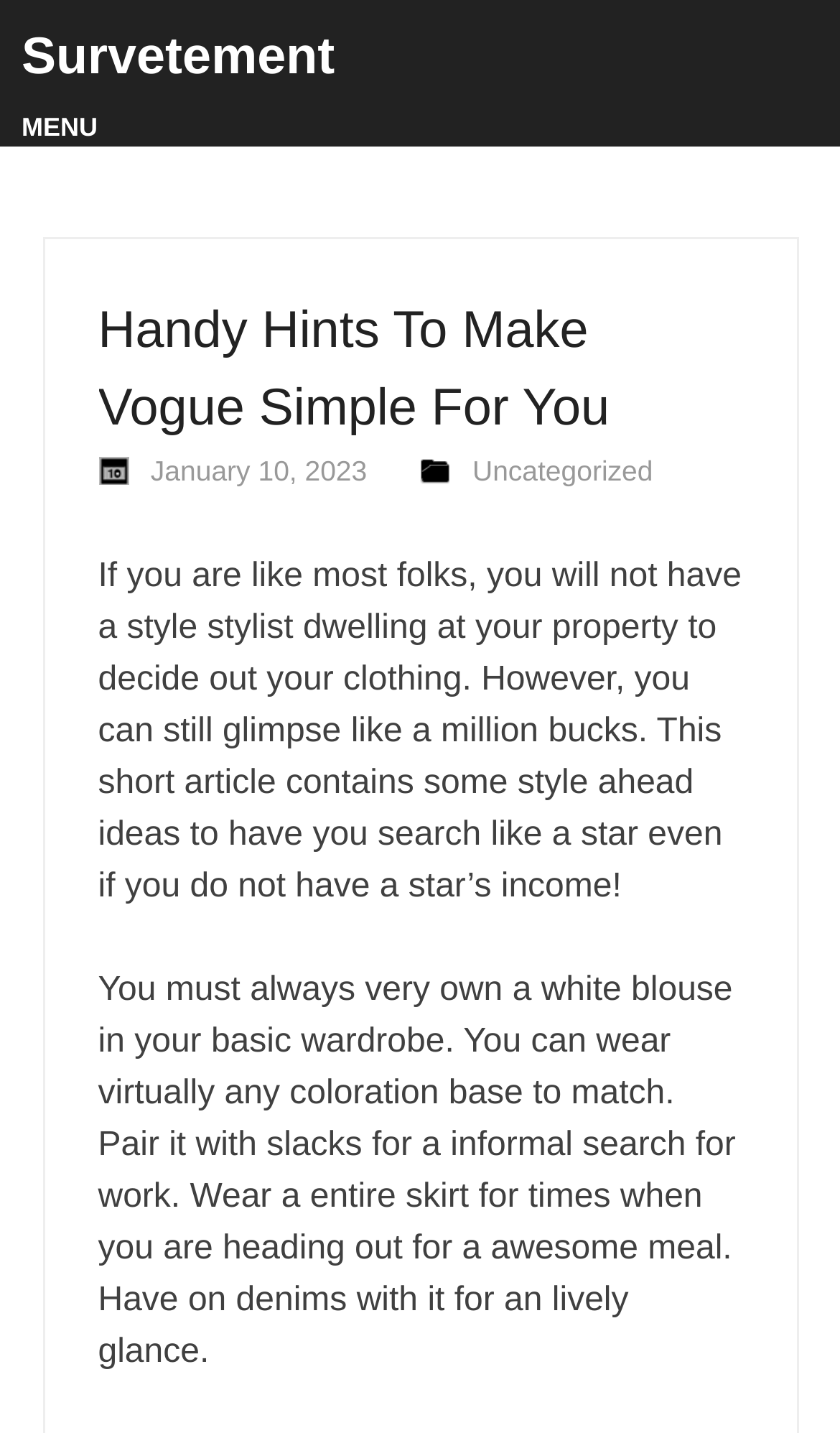How many images are on the webpage?
Using the details shown in the screenshot, provide a comprehensive answer to the question.

I counted the number of image elements on the webpage and found two images, one located next to the date 'January 10, 2023' and another located next to the article title.